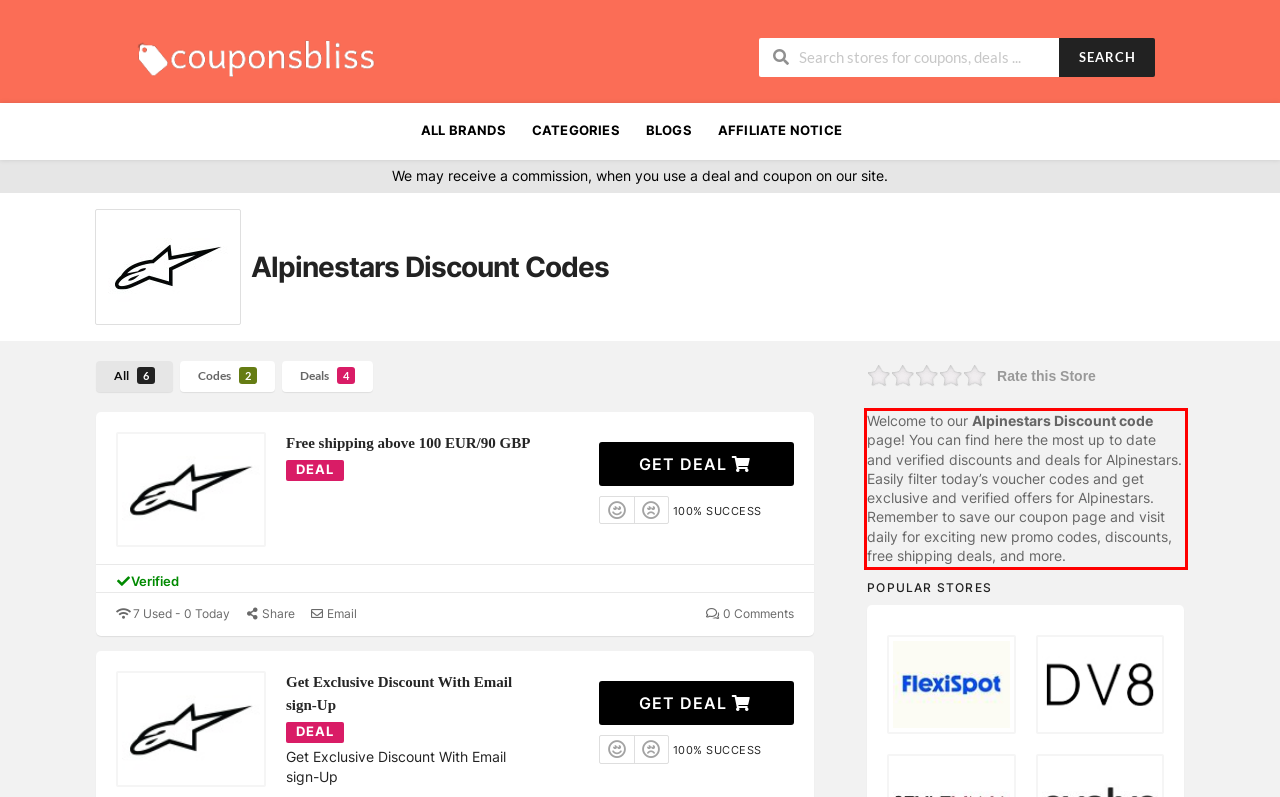Within the screenshot of the webpage, there is a red rectangle. Please recognize and generate the text content inside this red bounding box.

Welcome to our Alpinestars Discount code page! You can find here the most up to date and verified discounts and deals for Alpinestars. Easily filter today’s voucher codes and get exclusive and verified offers for Alpinestars. Remember to save our coupon page and visit daily for exciting new promo codes, discounts, free shipping deals, and more.